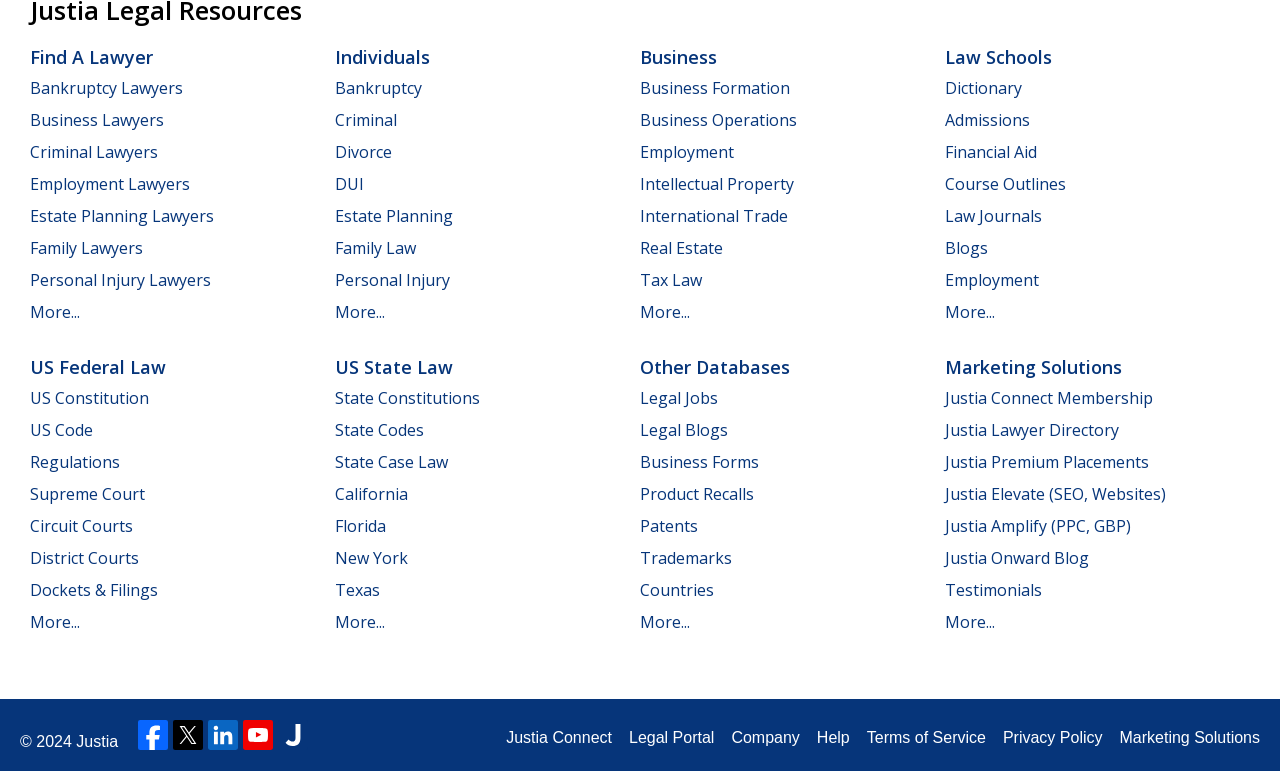Can you find the bounding box coordinates of the area I should click to execute the following instruction: "Search for employment lawyers"?

[0.023, 0.224, 0.148, 0.253]